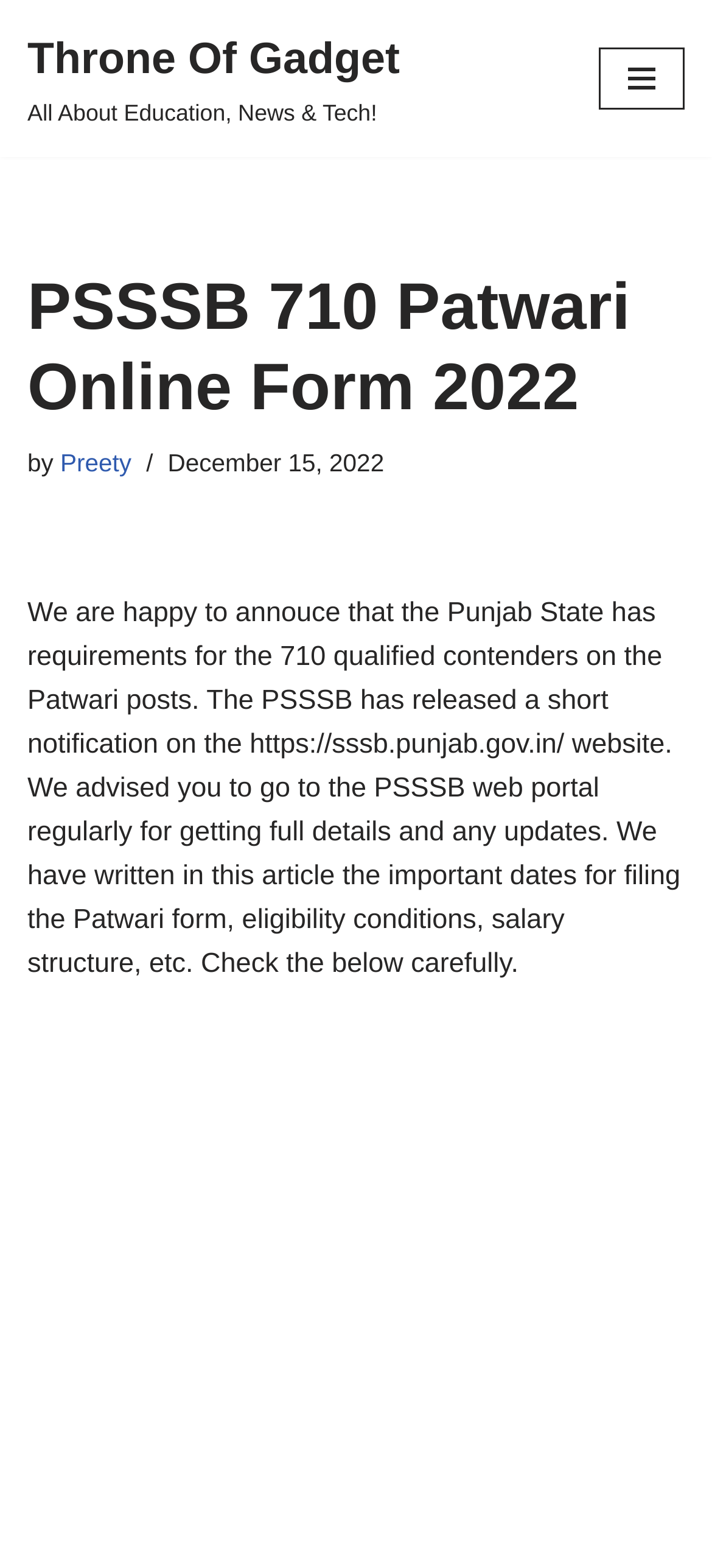Answer the question with a brief word or phrase:
When was the article published?

December 15, 2022